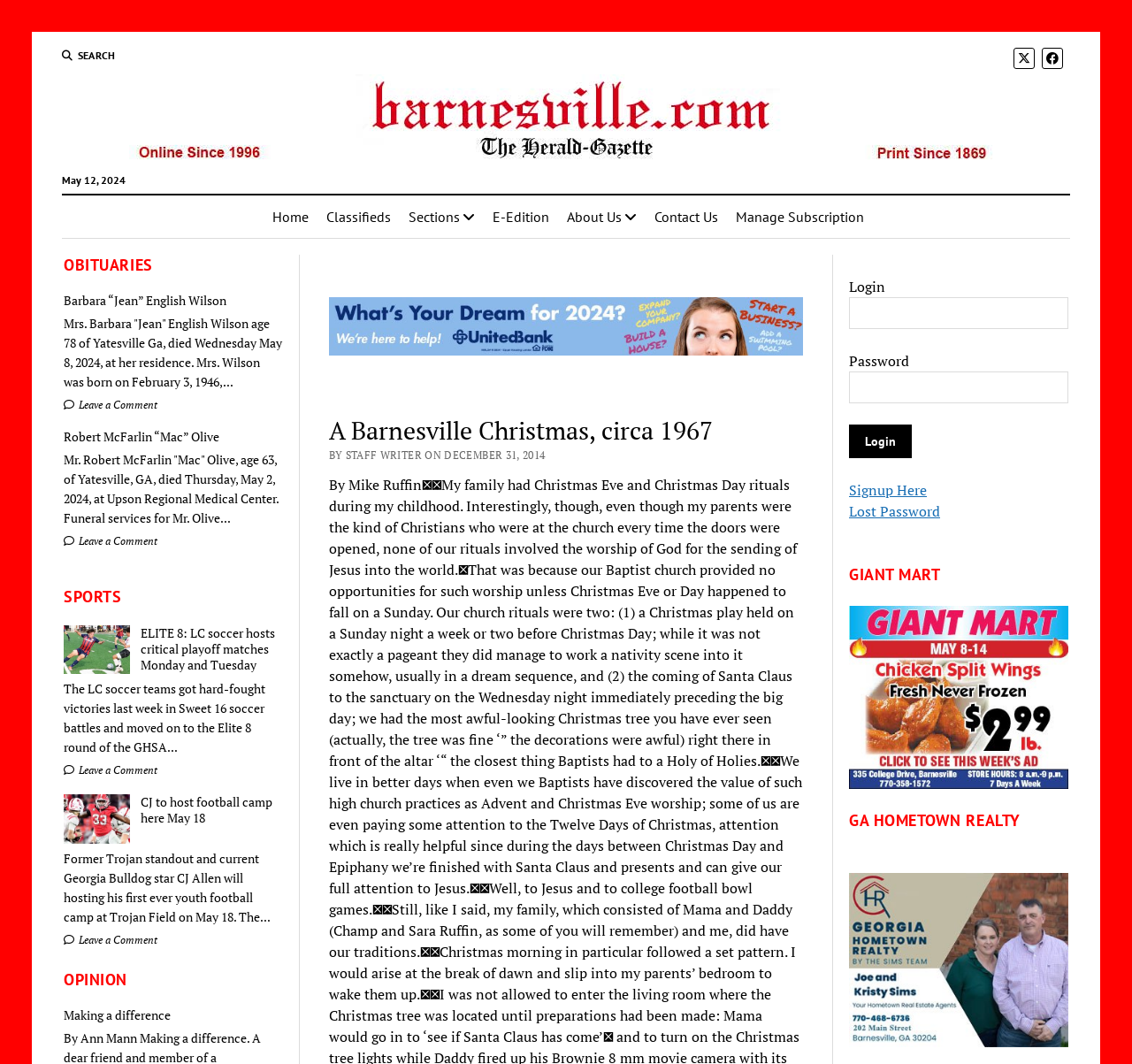Answer briefly with one word or phrase:
How many obituaries are listed?

2